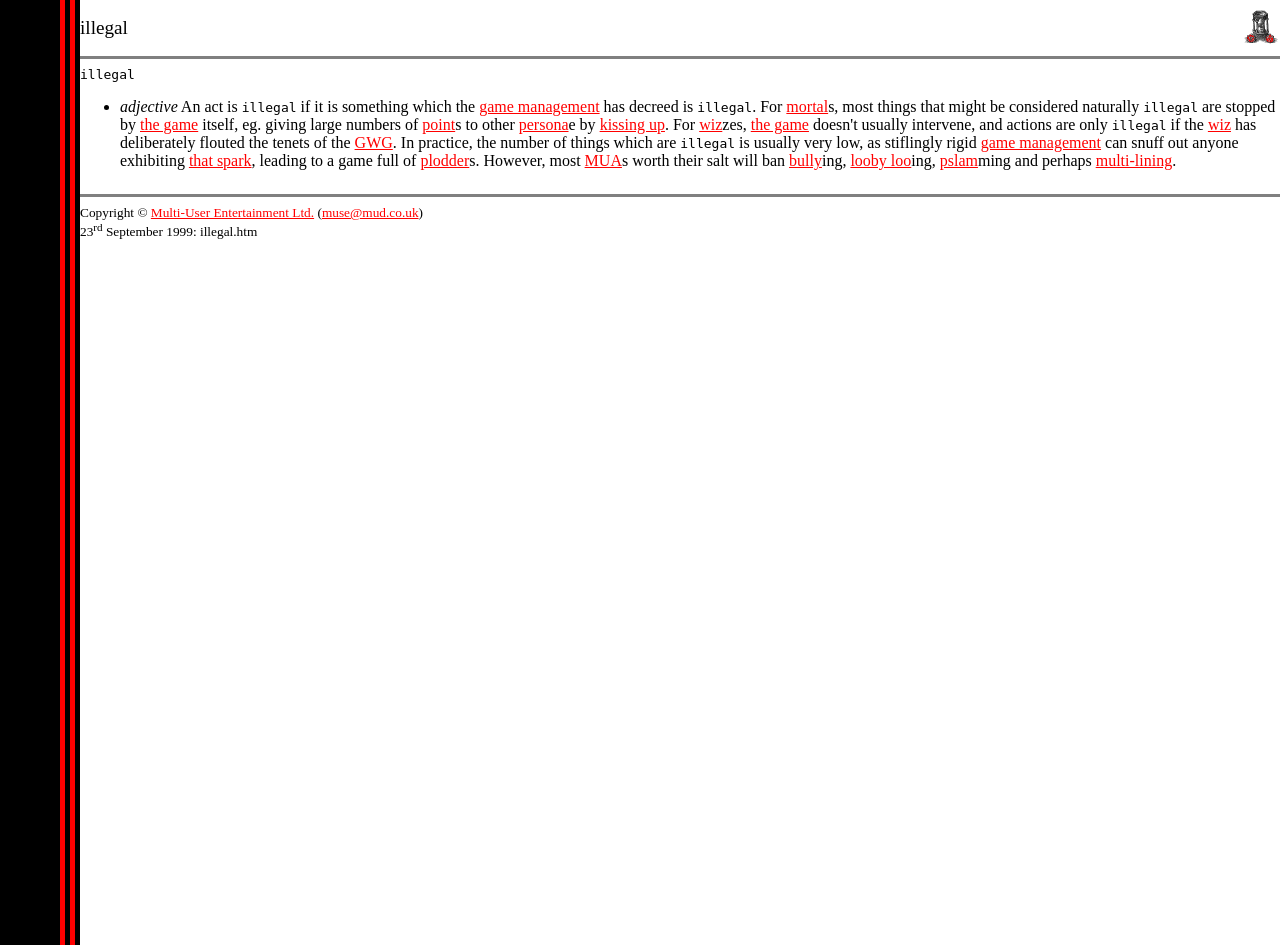What is the role of game management?
From the image, respond with a single word or phrase.

stifling rigid